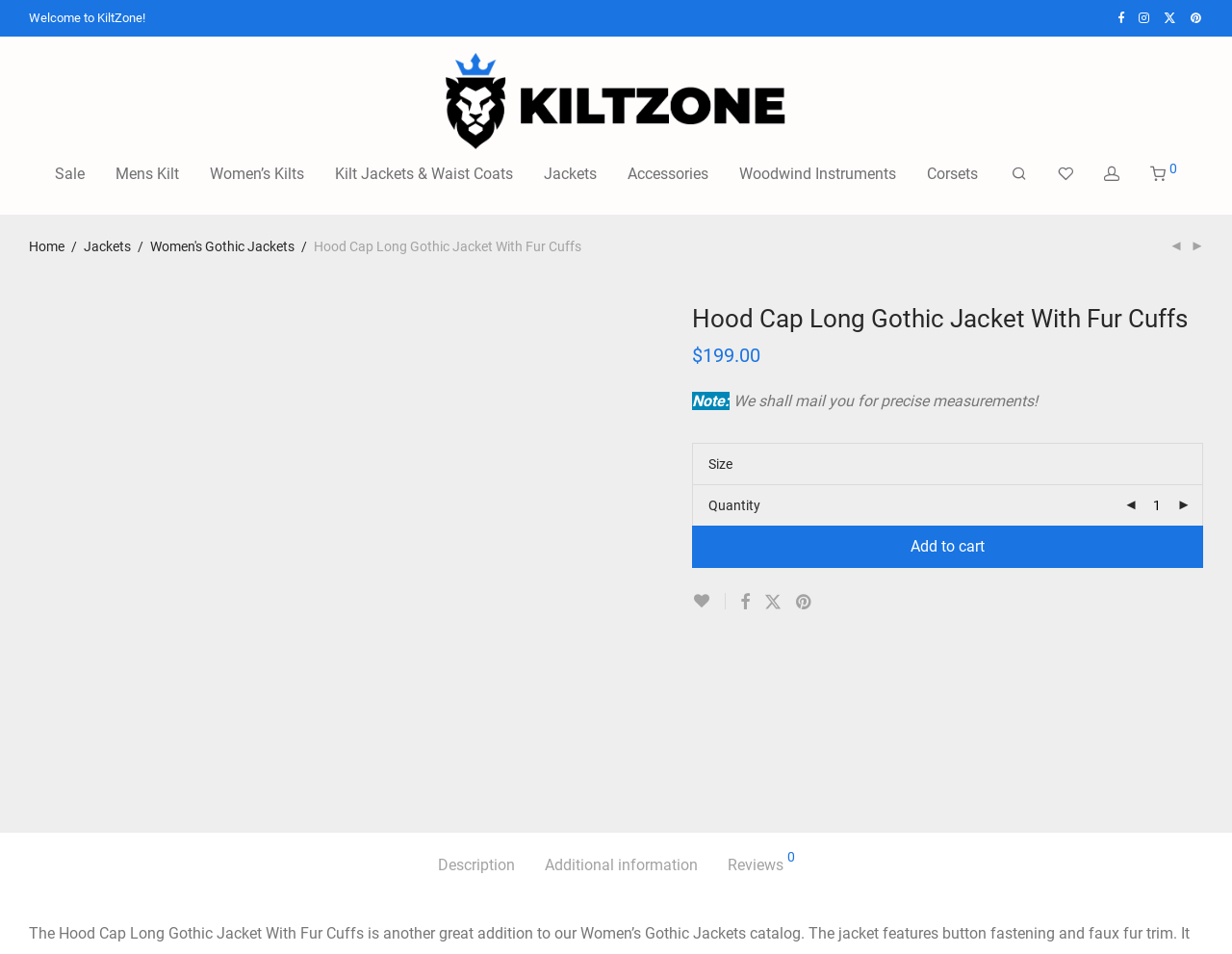Highlight the bounding box coordinates of the element you need to click to perform the following instruction: "Select a size."

[0.744, 0.465, 0.976, 0.508]